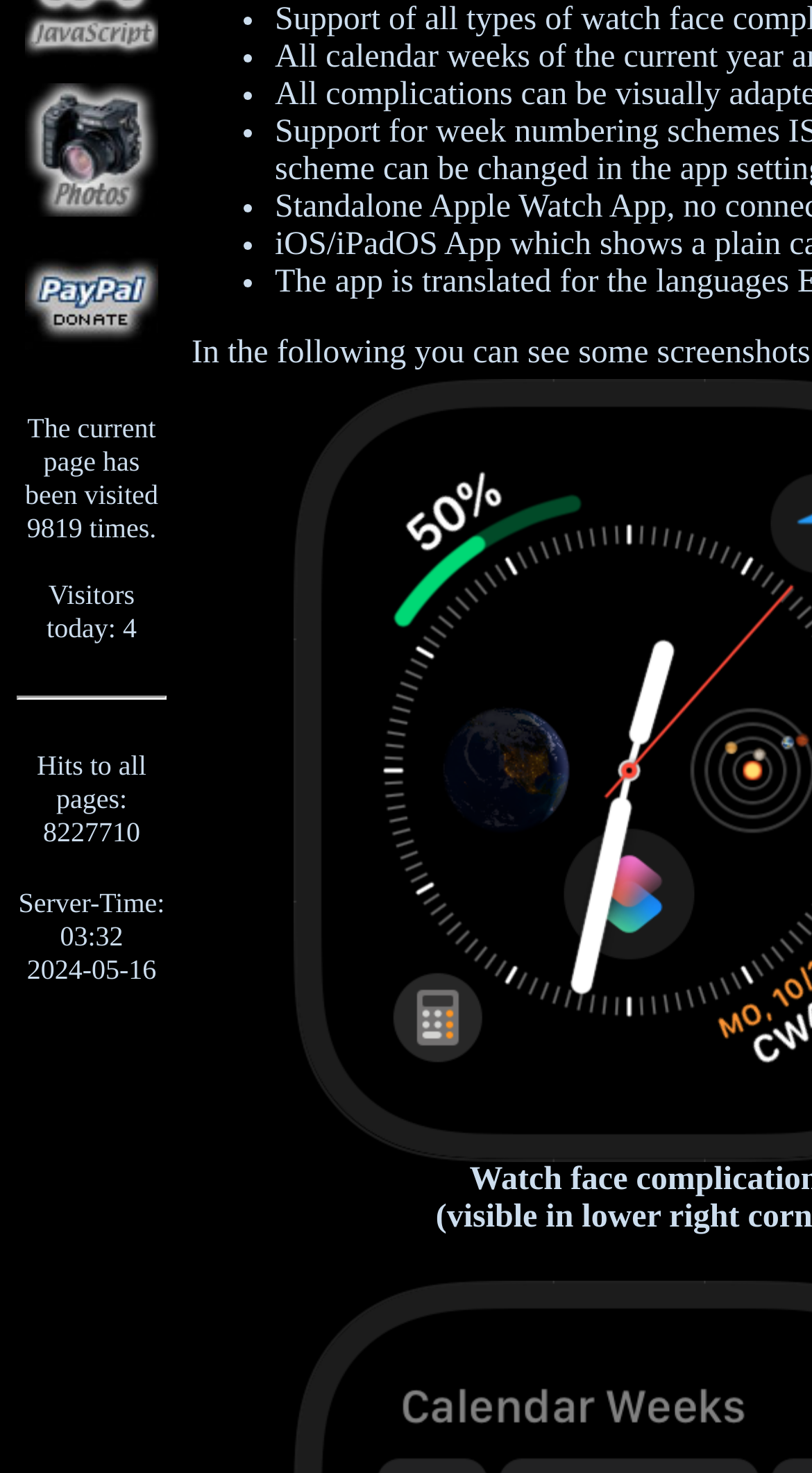Using the description "alt="javascript"", predict the bounding box of the relevant HTML element.

[0.031, 0.027, 0.195, 0.051]